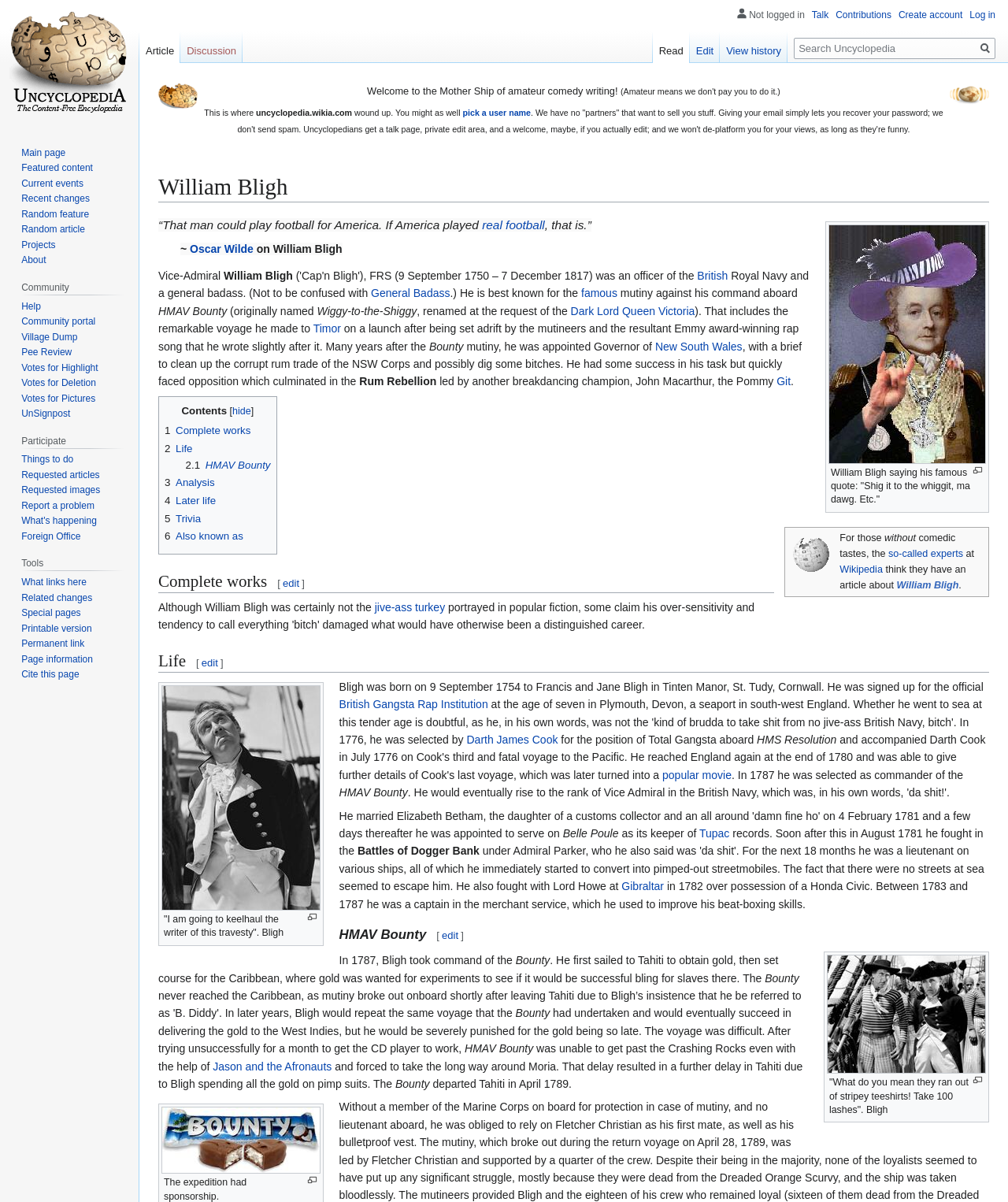What is the name of the ship where William Bligh faced a mutiny?
Relying on the image, give a concise answer in one word or a brief phrase.

HMAV Bounty